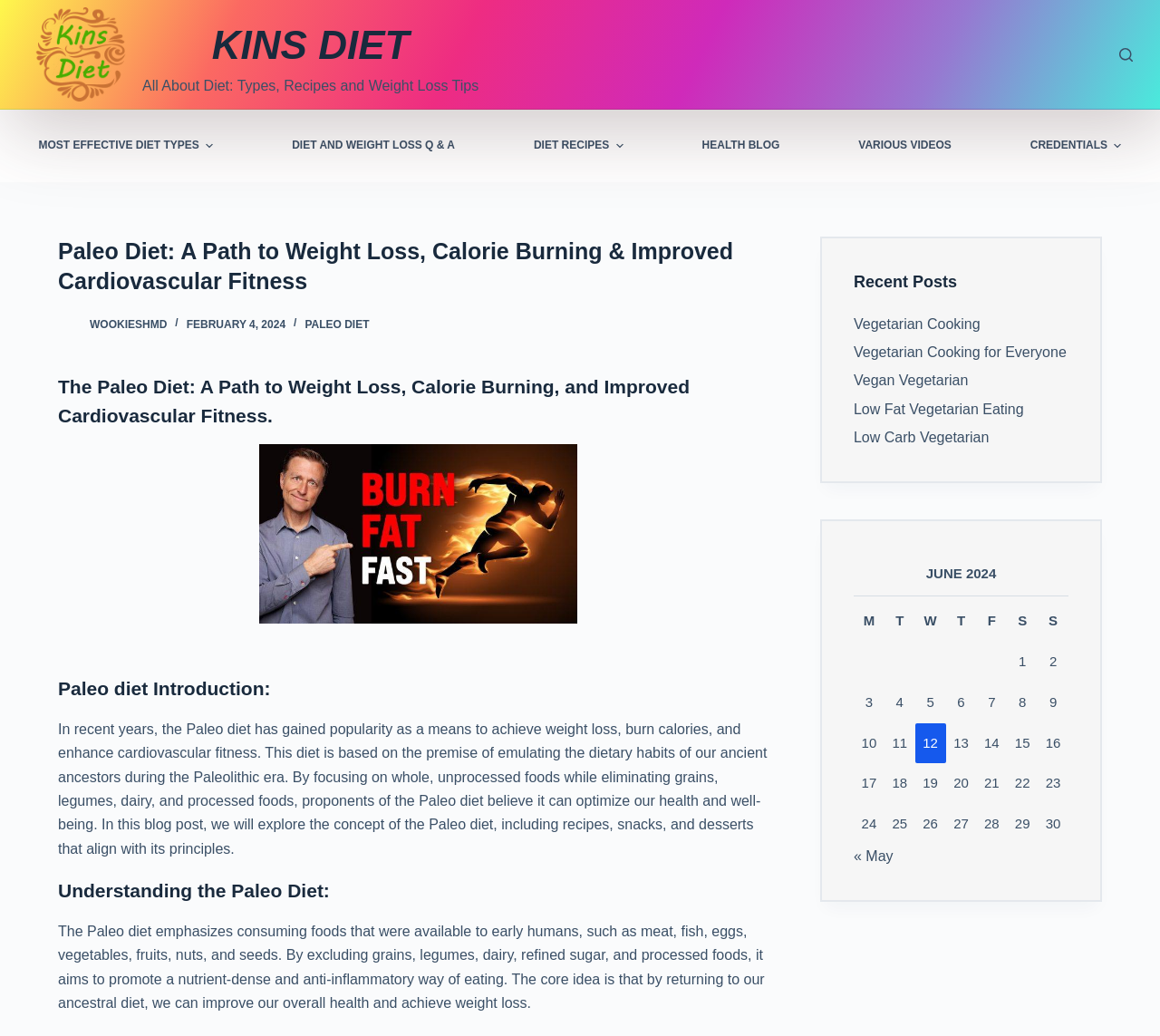What is the title of the section that lists recent posts?
Answer the question with as much detail as possible.

The webpage has a heading 'Recent Posts' that lists several links to recent posts, so the title of the section is Recent Posts.